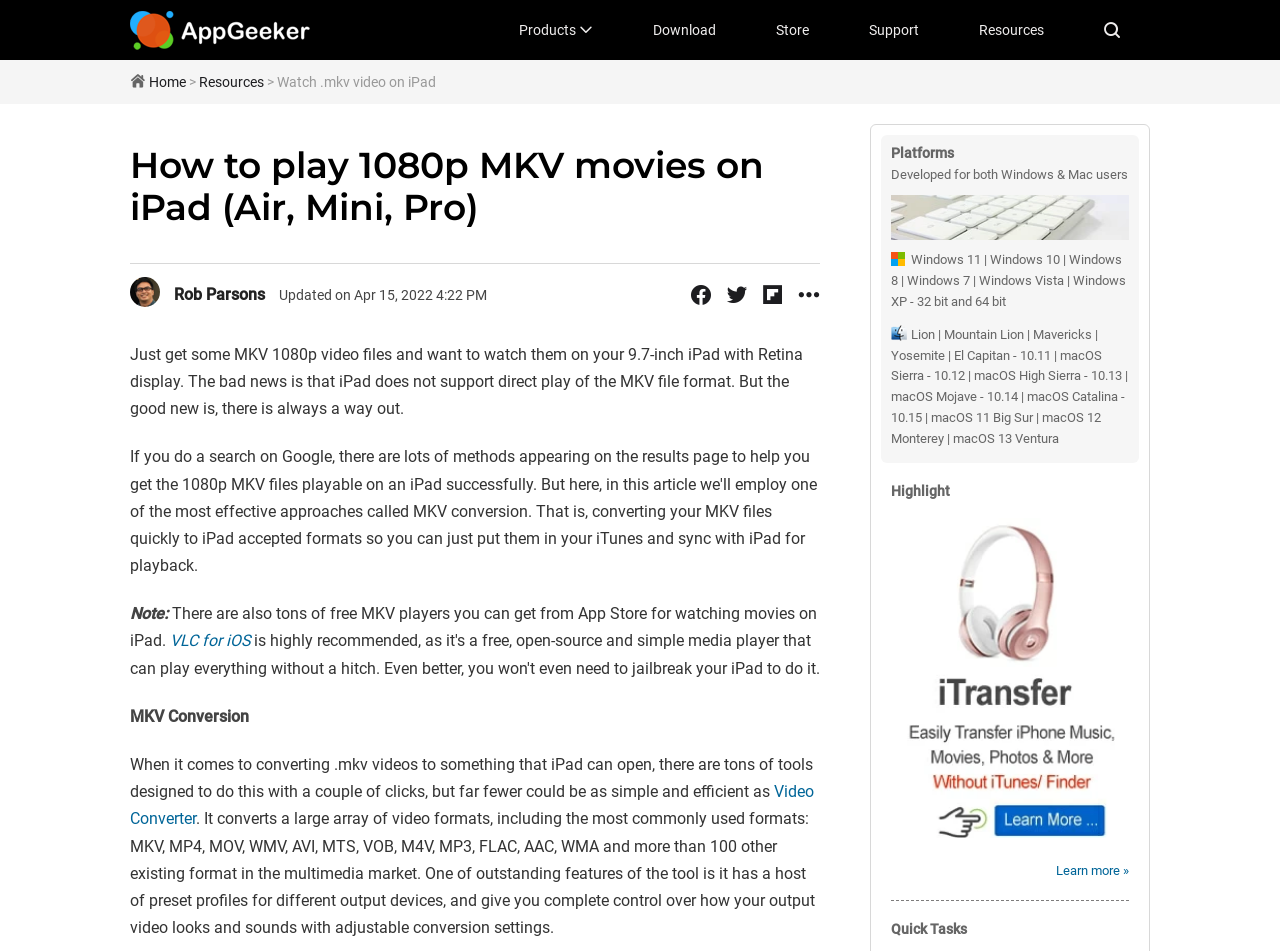What is the purpose of the 'Video Converter' software?
Respond to the question with a single word or phrase according to the image.

Converting video formats